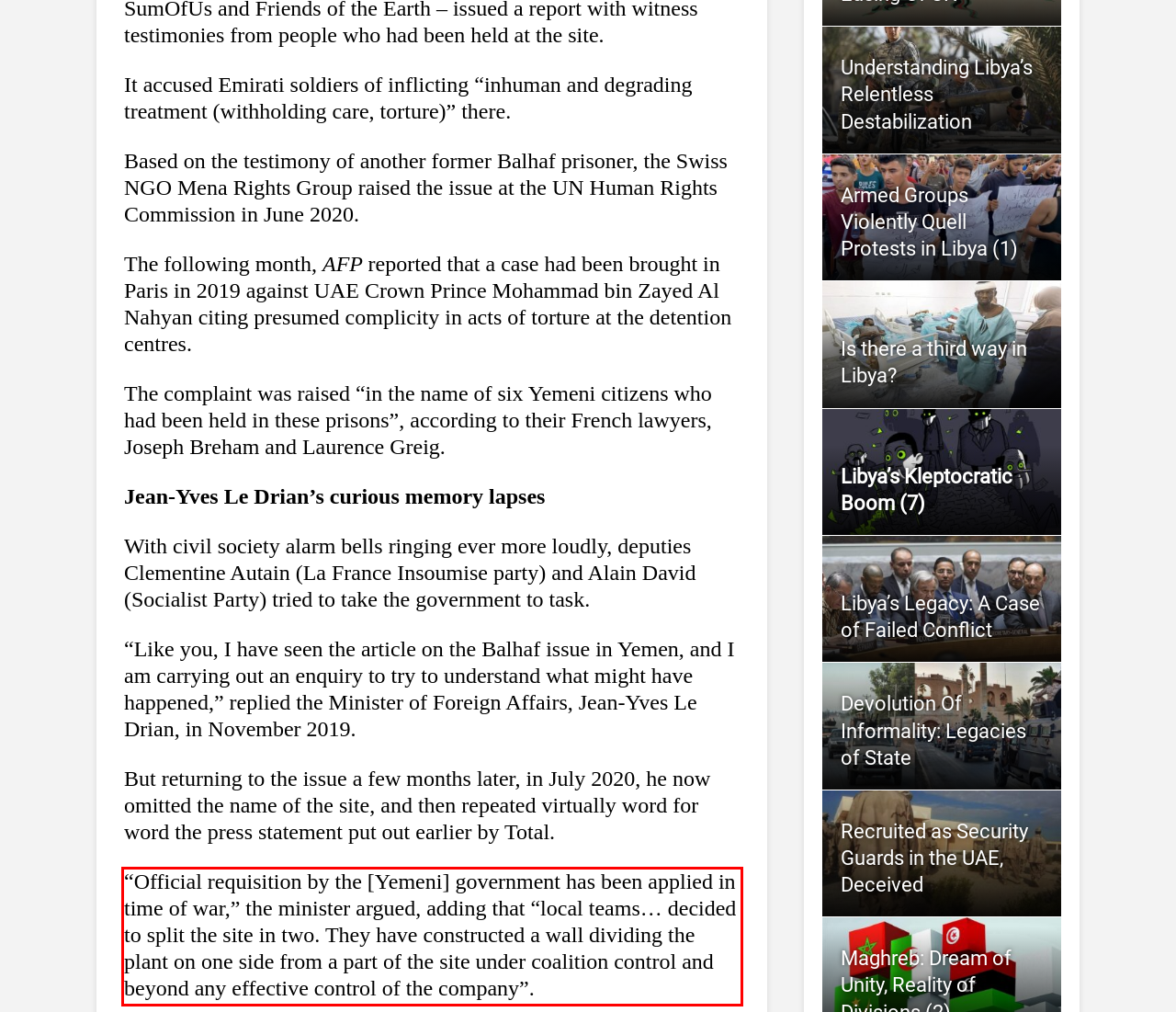The screenshot you have been given contains a UI element surrounded by a red rectangle. Use OCR to read and extract the text inside this red rectangle.

“Official requisition by the [Yemeni] government has been applied in time of war,” the minister argued, adding that “local teams… decided to split the site in two. They have constructed a wall dividing the plant on one side from a part of the site under coalition control and beyond any effective control of the company”.